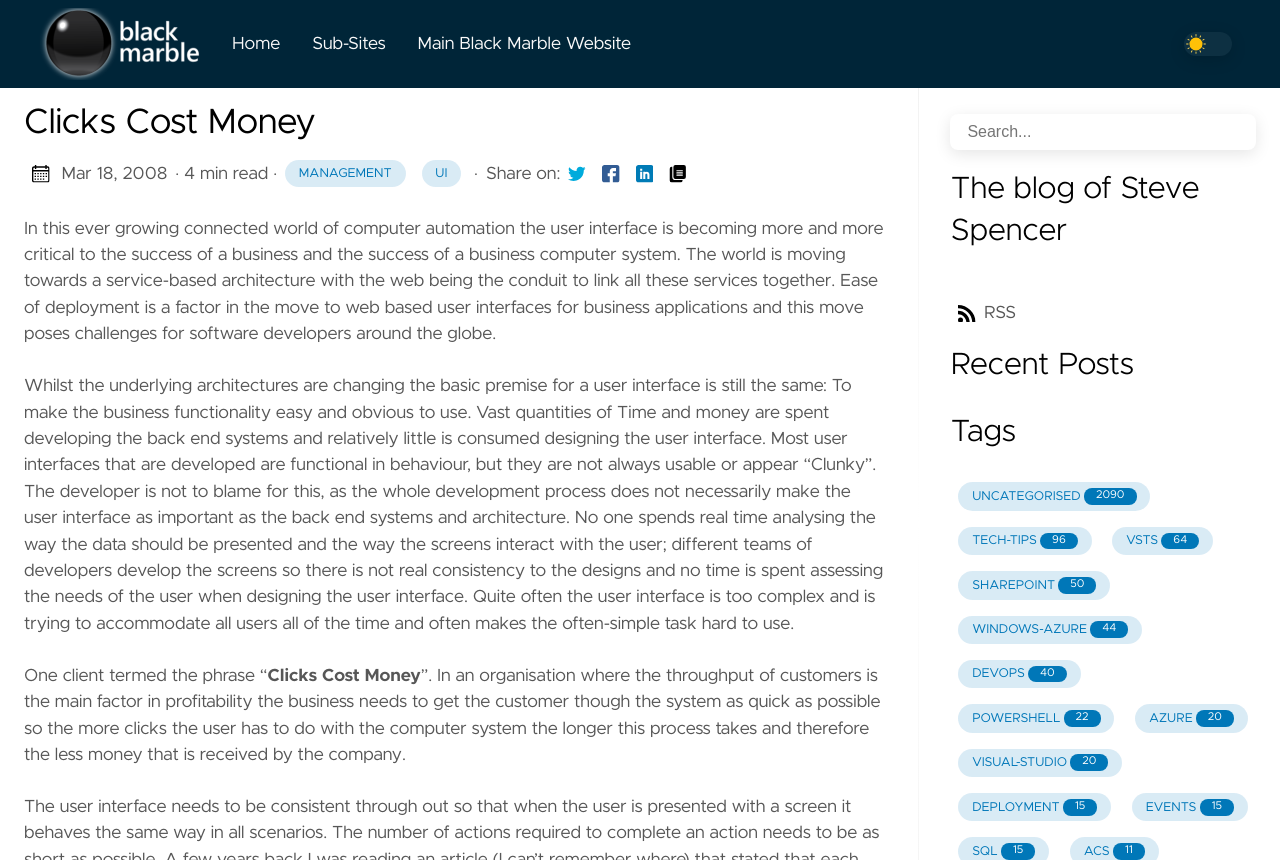What is the name of the blog?
Refer to the image and answer the question using a single word or phrase.

The blog of Steve Spencer